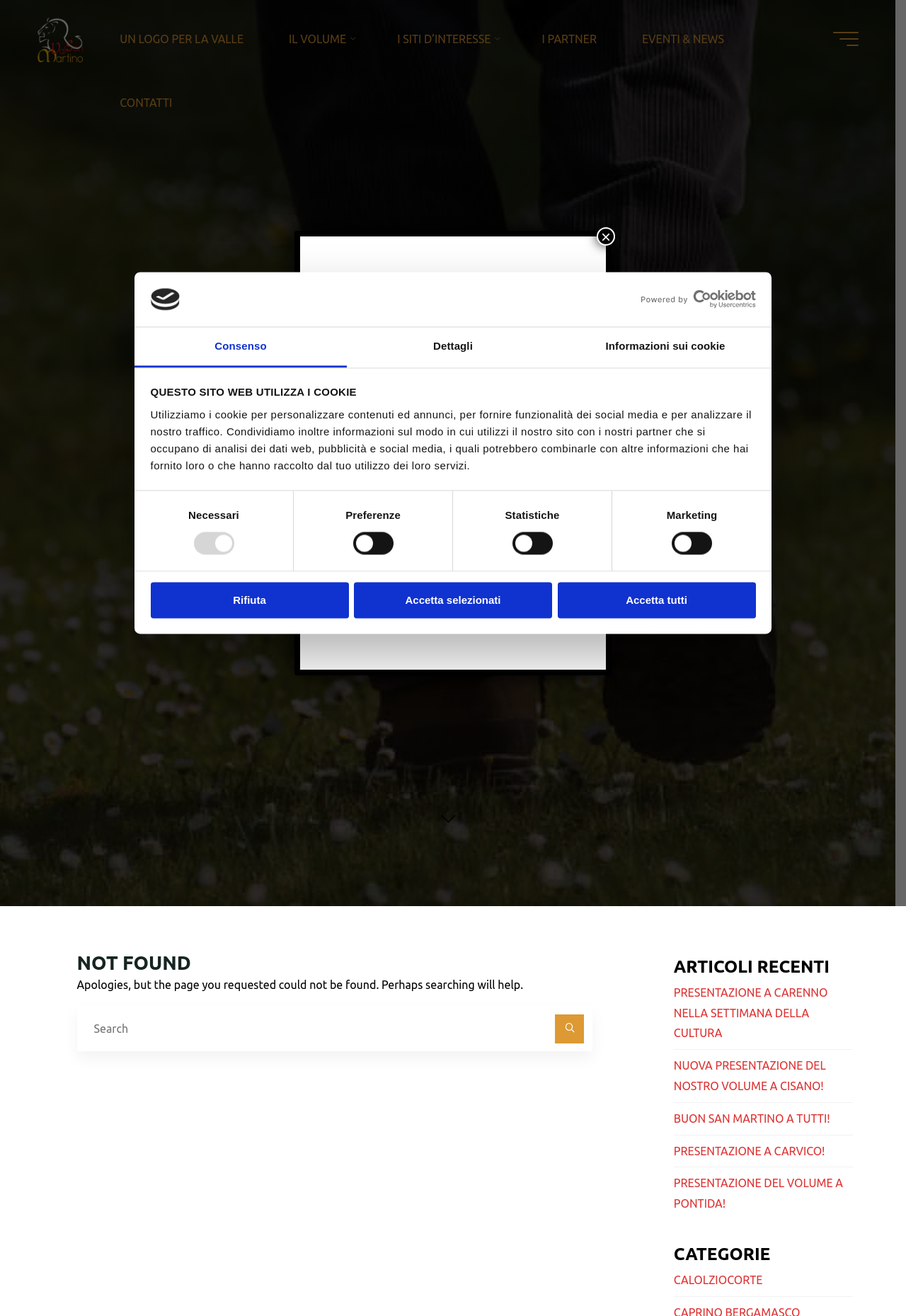Can you find the bounding box coordinates for the element to click on to achieve the instruction: "Search for something"?

[0.085, 0.765, 0.654, 0.799]